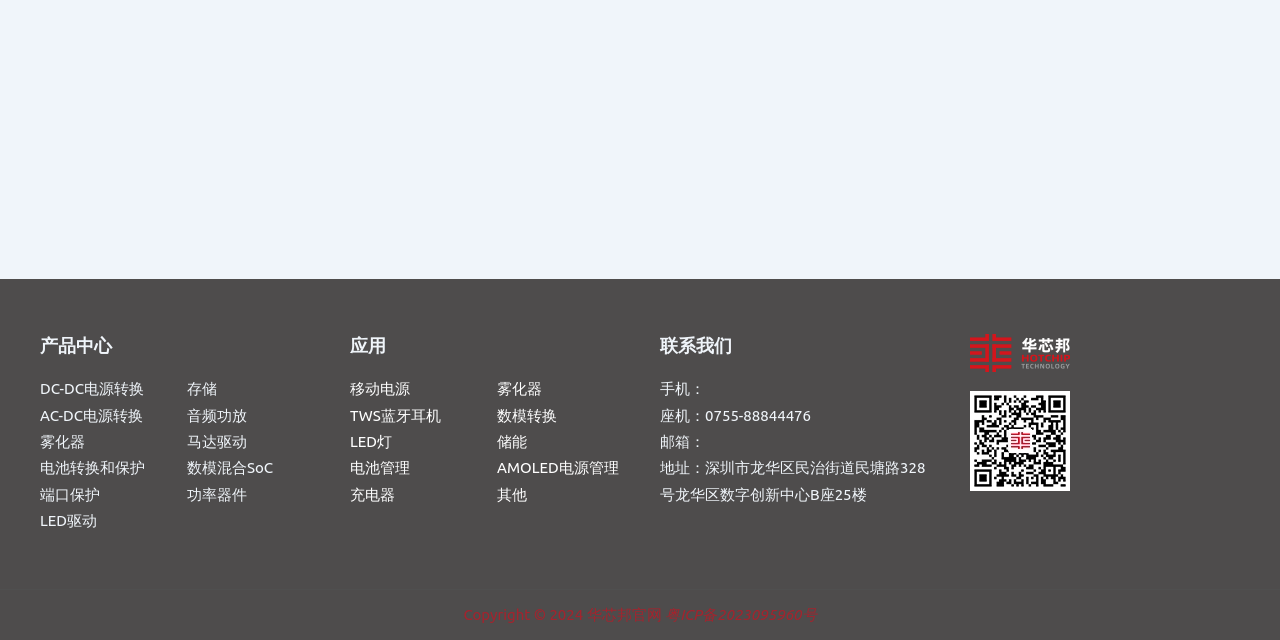Bounding box coordinates are to be given in the format (top-left x, top-left y, bottom-right x, bottom-right y). All values must be floating point numbers between 0 and 1. Provide the bounding box coordinate for the UI element described as: 粤ICP备2023095960号

[0.52, 0.947, 0.638, 0.973]